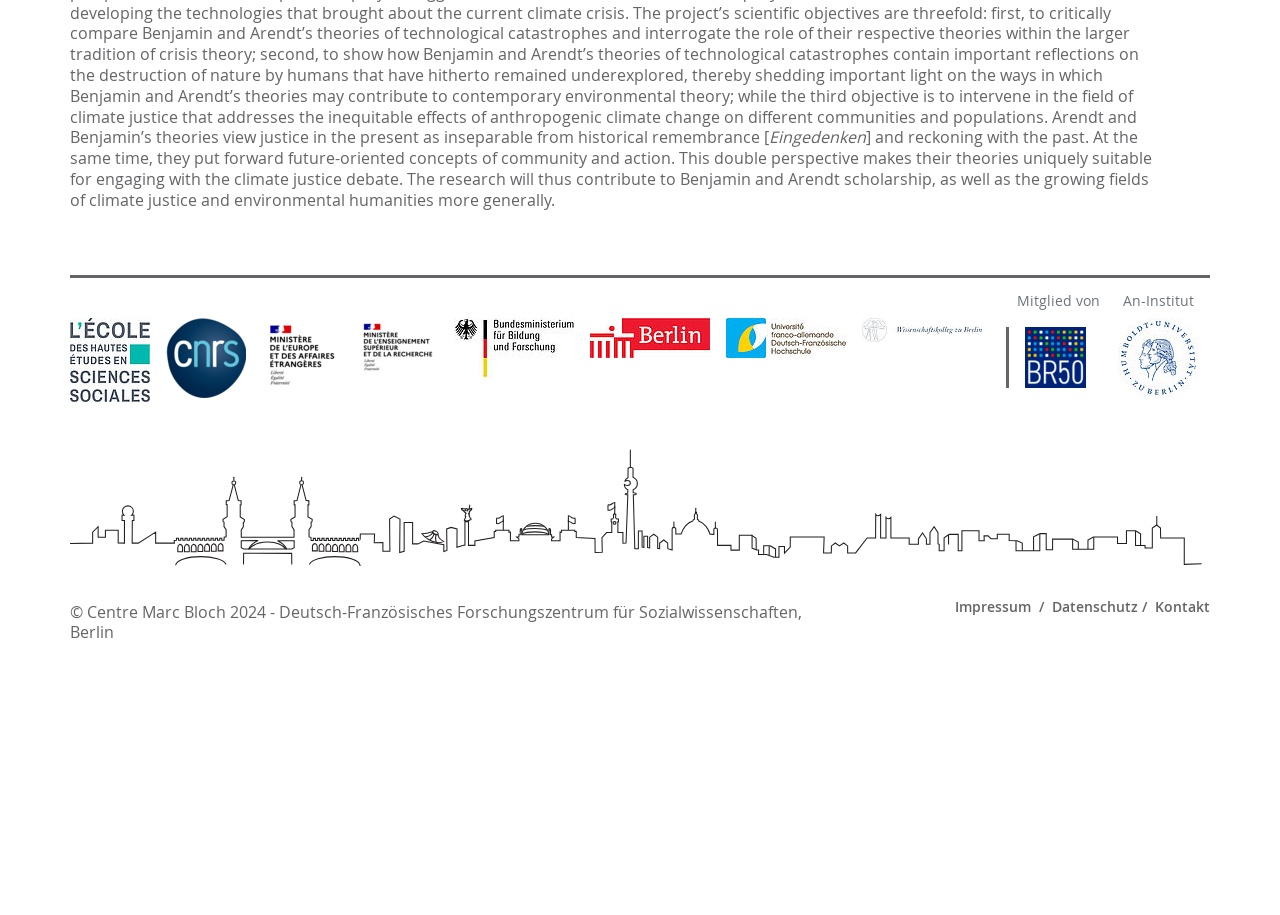Identify the bounding box of the HTML element described here: "An-Institut". Provide the coordinates as four float numbers between 0 and 1: [left, top, right, bottom].

[0.873, 0.347, 0.936, 0.461]